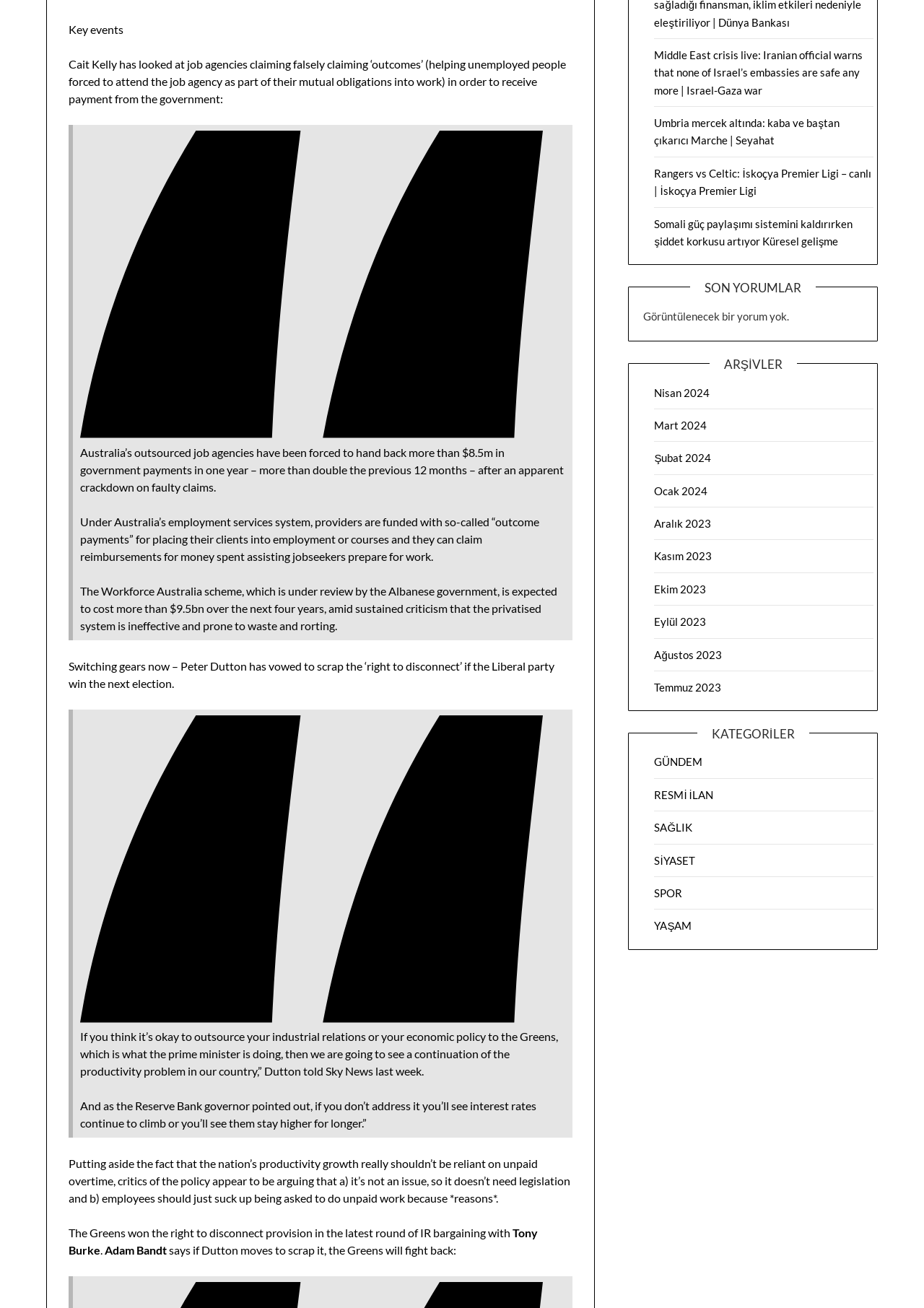Identify the bounding box for the UI element described as: "SAĞLIK". Ensure the coordinates are four float numbers between 0 and 1, formatted as [left, top, right, bottom].

[0.708, 0.628, 0.749, 0.637]